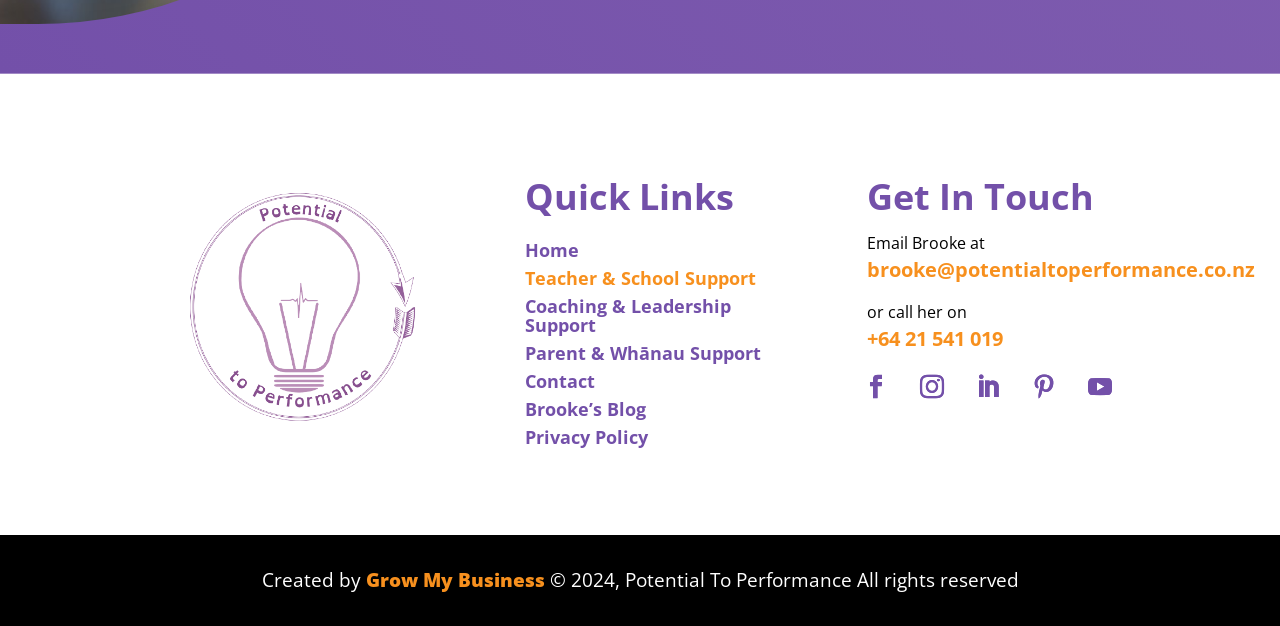How can I contact Brooke?
Using the visual information from the image, give a one-word or short-phrase answer.

Email or call